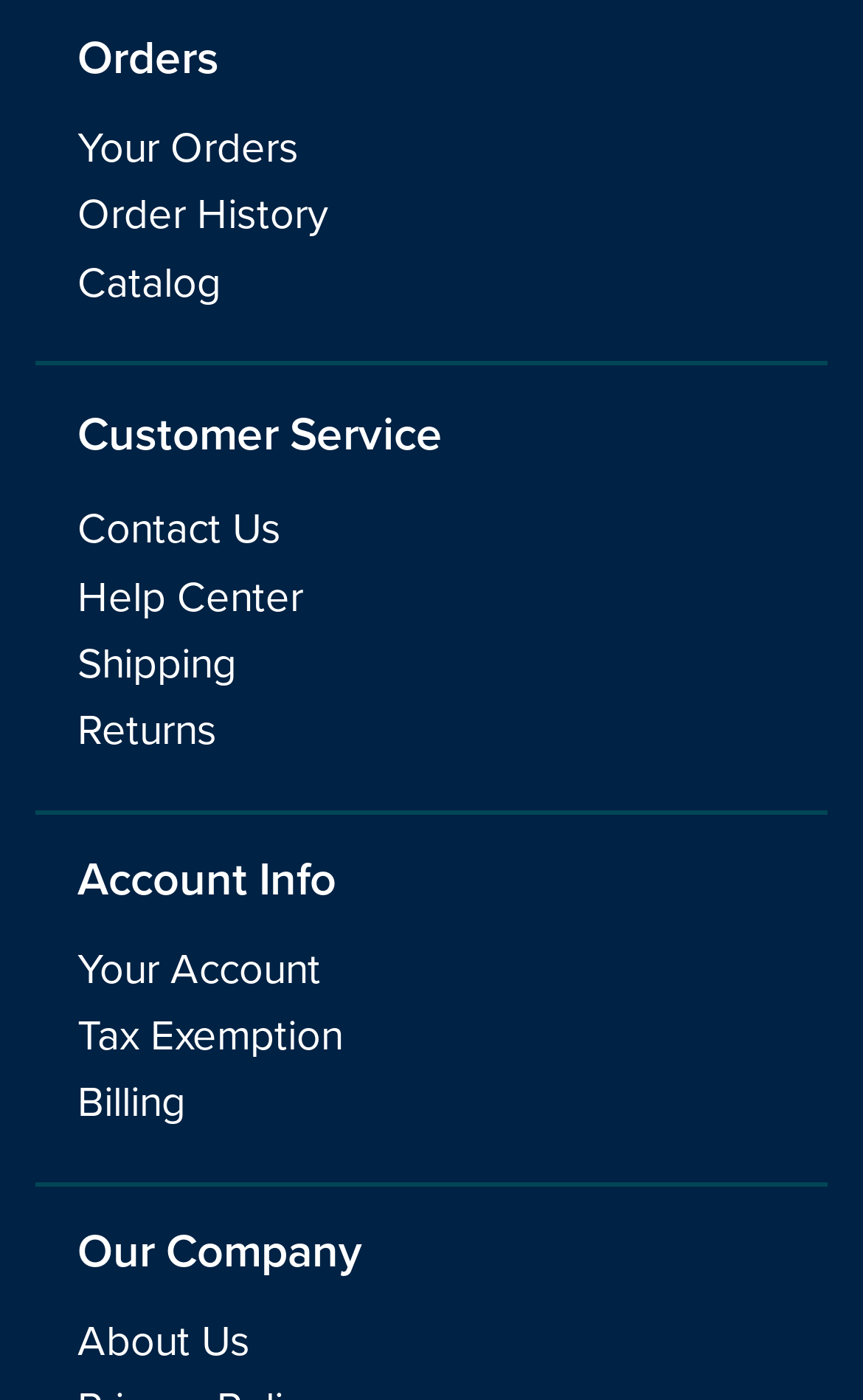Give a one-word or one-phrase response to the question:
How many links are under Account Info?

3